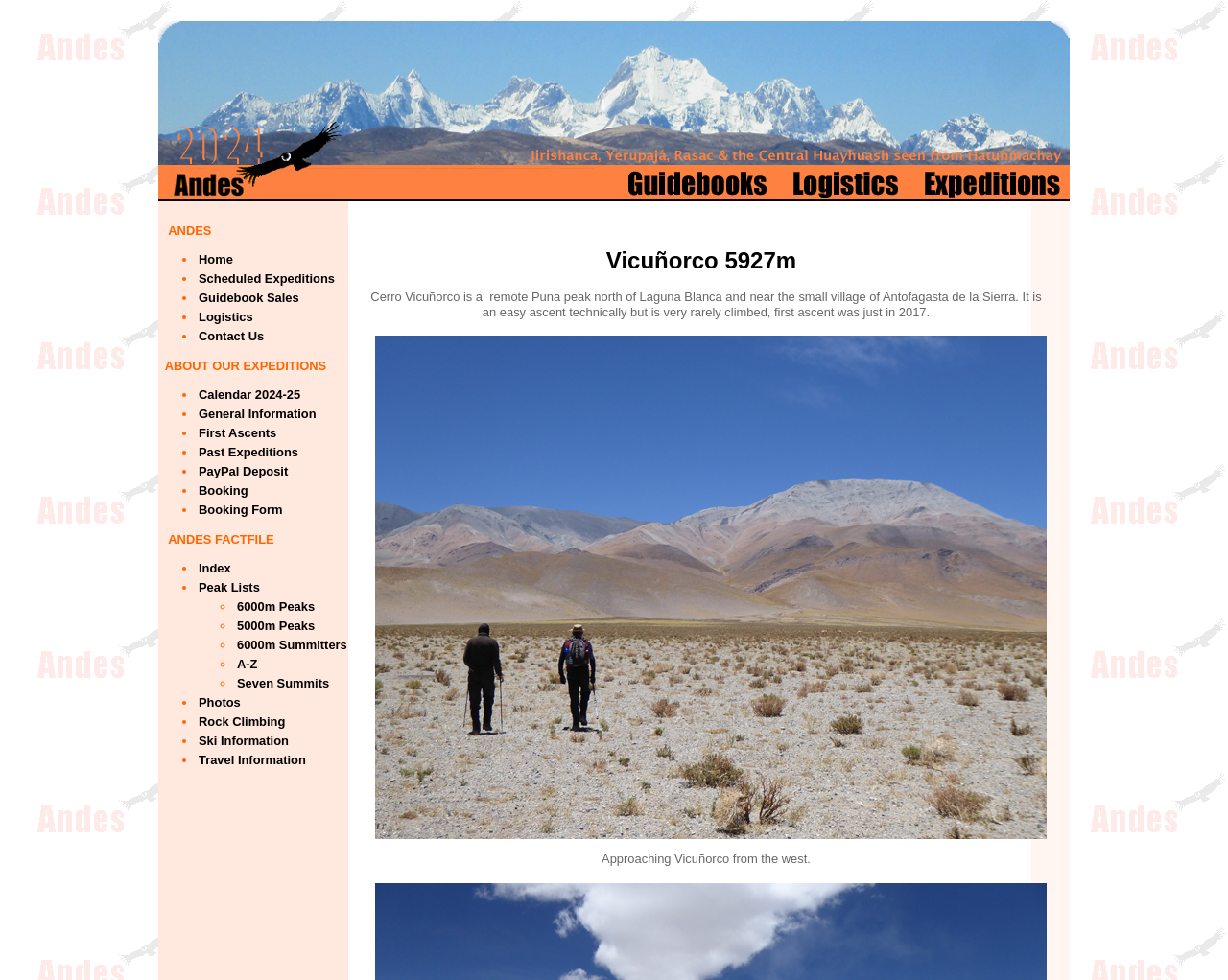Using the provided element description: "5000m Peaks", identify the bounding box coordinates. The coordinates should be four floats between 0 and 1 in the order [left, top, right, bottom].

[0.191, 0.631, 0.256, 0.646]